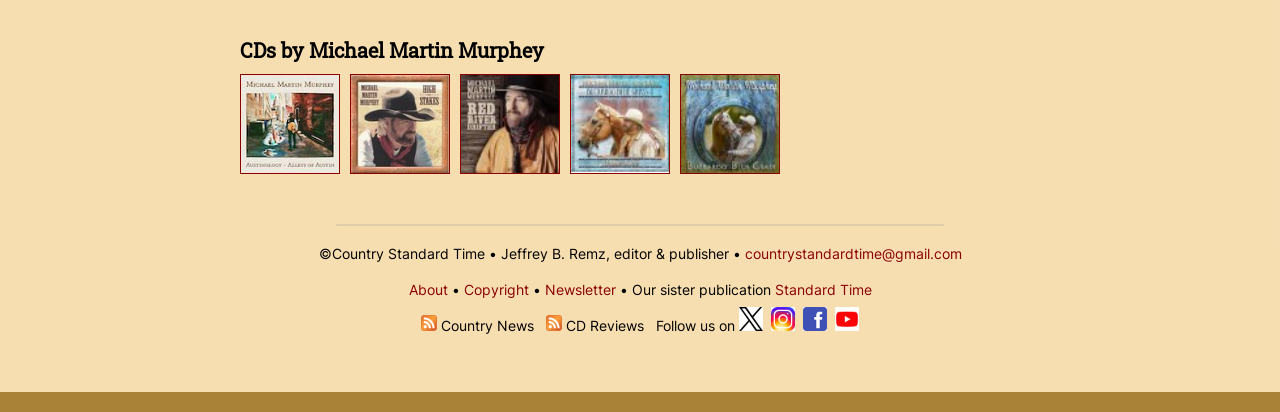Please mark the clickable region by giving the bounding box coordinates needed to complete this instruction: "Subscribe to Country Music News".

[0.329, 0.769, 0.341, 0.81]